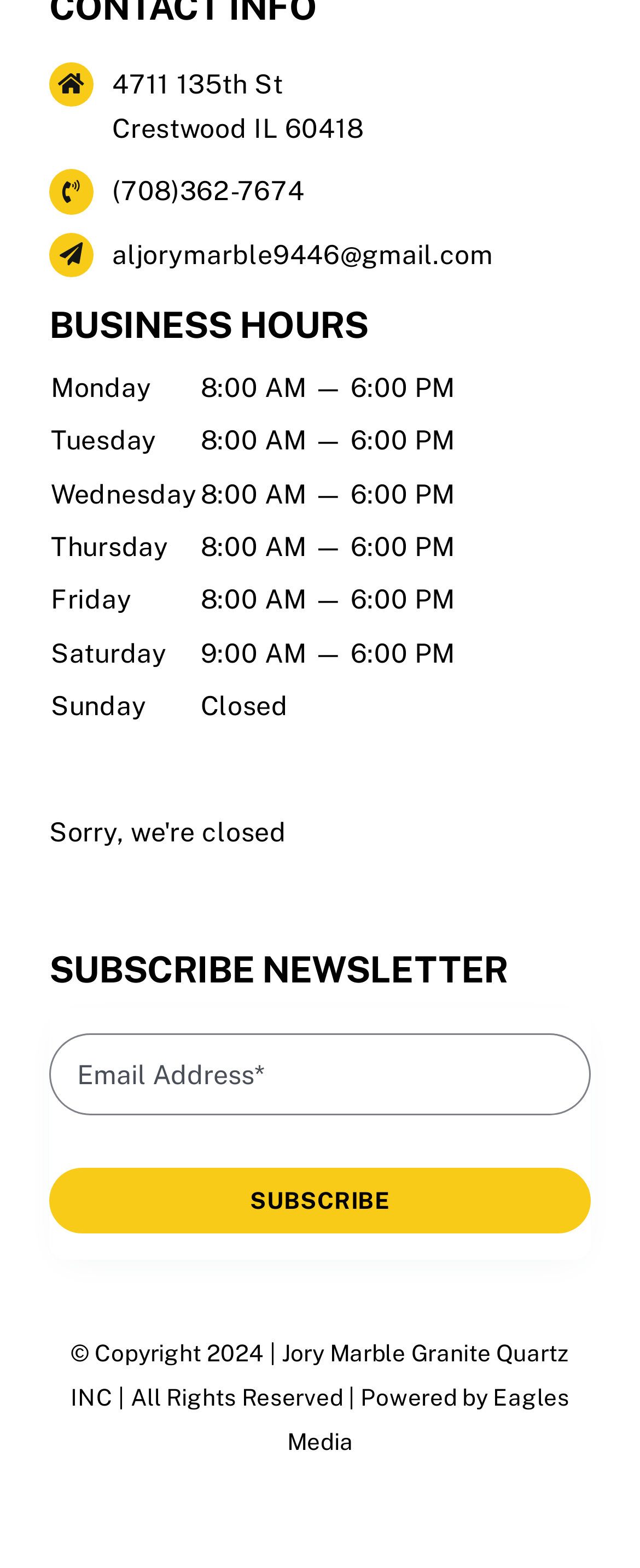Please answer the following question using a single word or phrase: Who is the copyright holder of the webpage?

Jory Marble Granite Quartz INC